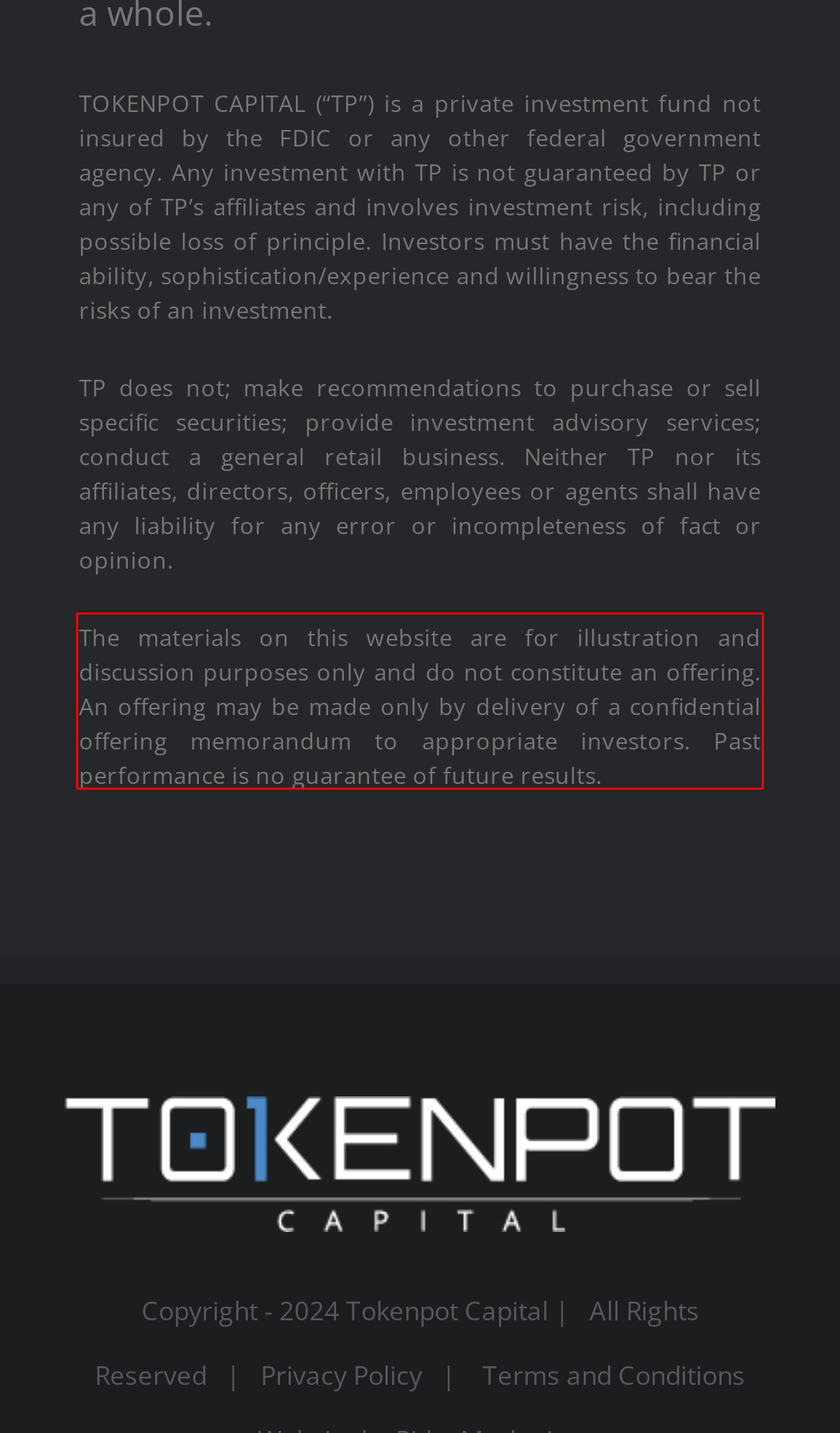From the provided screenshot, extract the text content that is enclosed within the red bounding box.

The materials on this website are for illustration and discussion purposes only and do not constitute an offering. An offering may be made only by delivery of a confidential offering memorandum to appropriate investors. Past performance is no guarantee of future results.